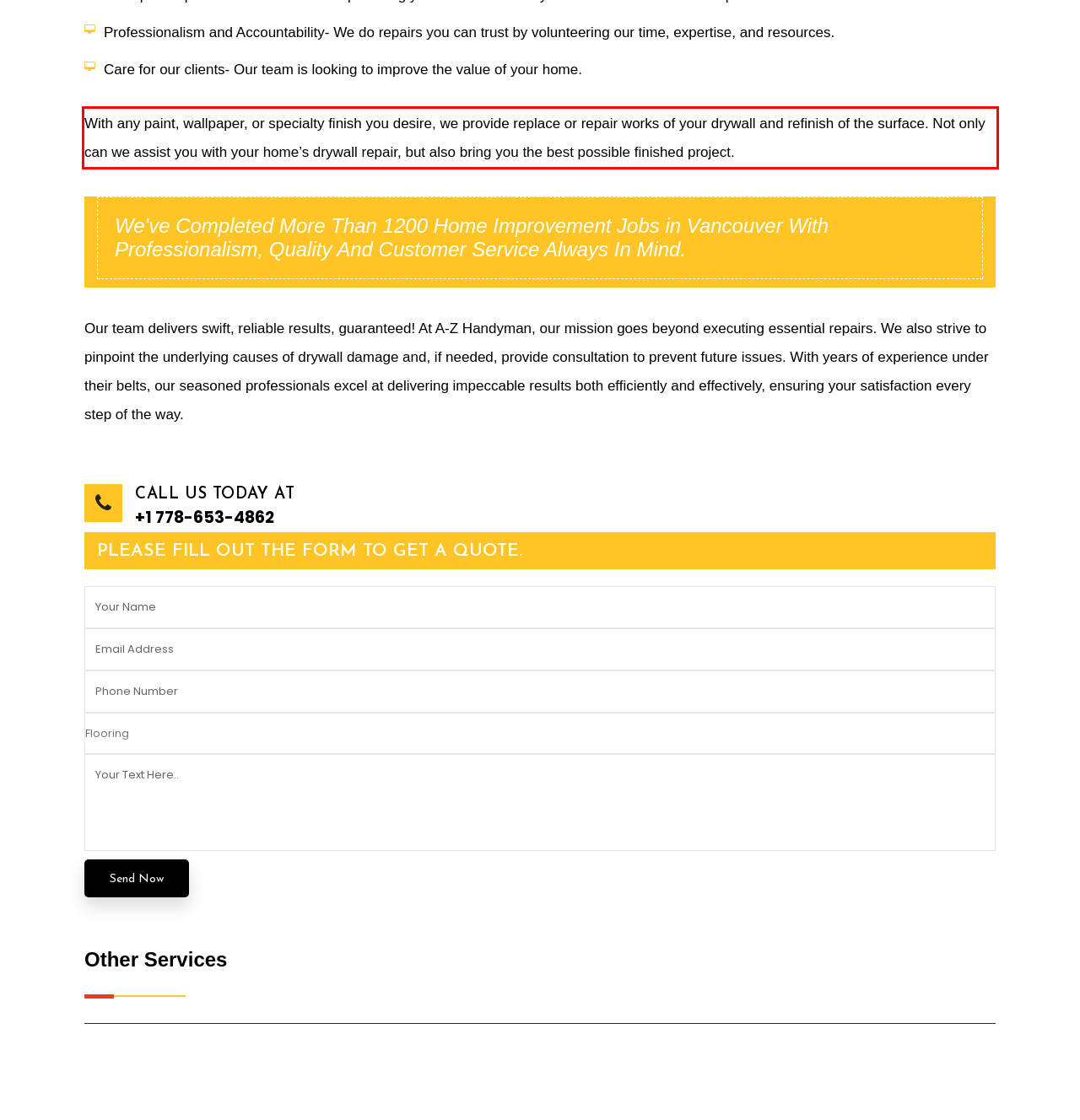You are provided with a screenshot of a webpage that includes a UI element enclosed in a red rectangle. Extract the text content inside this red rectangle.

With any paint, wallpaper, or specialty finish you desire, we provide replace or repair works of your drywall and refinish of the surface. Not only can we assist you with your home’s drywall repair, but also bring you the best possible finished project.